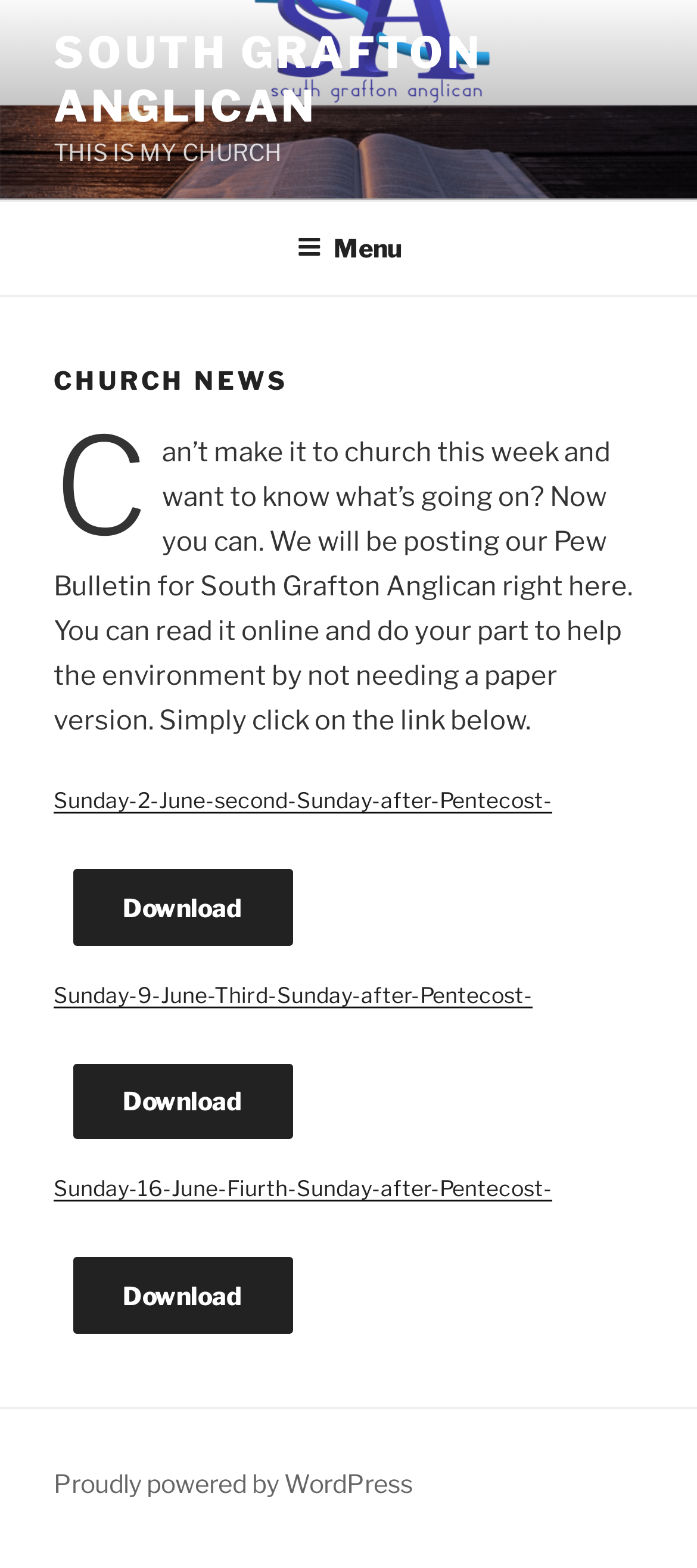Locate the bounding box coordinates of the clickable part needed for the task: "Read about 10 FREE Things to Do in BRISBANE, AUSTRALIA".

None